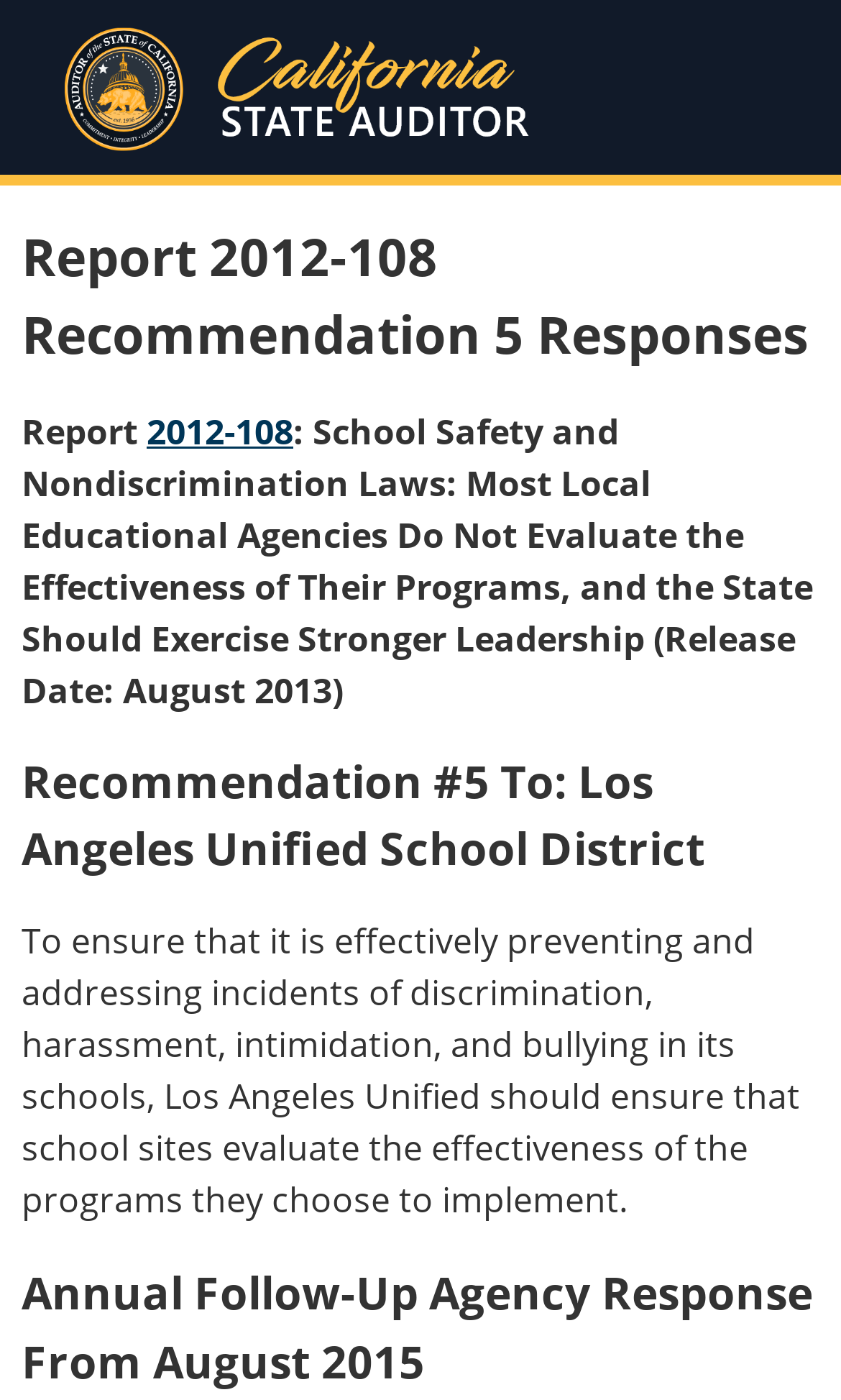Detail the features and information presented on the webpage.

The webpage is about a report from the California State Auditor, specifically focusing on Report 2012-108 Recommendation 5 Responses. At the top of the page, there is a banner with the California State Auditor logo, which is an image, and a link to the auditor's website. Below the banner, there are three headings that provide an overview of the report. The first heading displays the title of the report, while the second heading provides a longer description of the report, including its release date. The second heading also contains a link to the report number, 2012-108. The third heading specifies the recommendation number 5 and the agency it is addressed to, the Los Angeles Unified School District.

Below the headings, there is a paragraph of static text that summarizes the recommendation, which is to ensure that the school district effectively prevents and addresses incidents of discrimination, harassment, intimidation, and bullying in its schools. Finally, at the bottom of the page, there is another heading that indicates an annual follow-up agency response from August 2015.